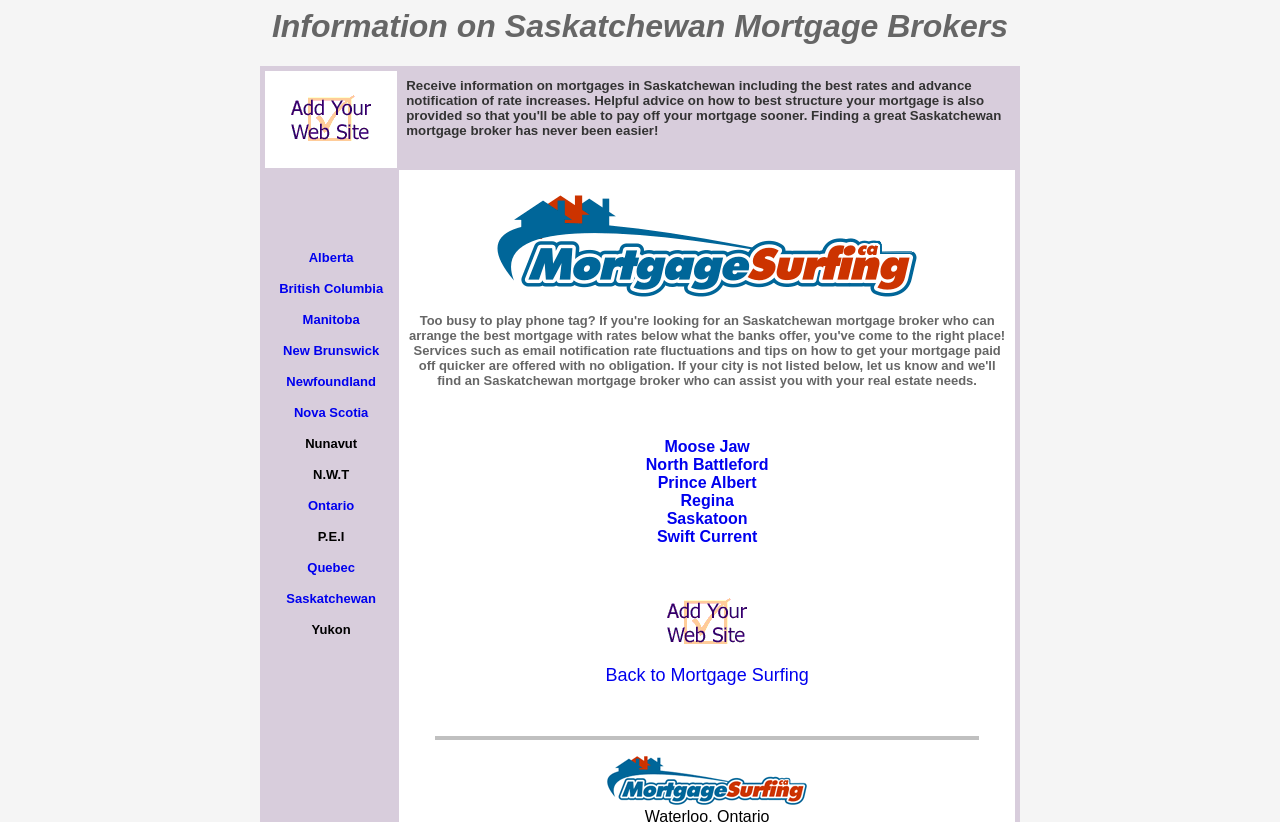Indicate the bounding box coordinates of the element that needs to be clicked to satisfy the following instruction: "Go back to Mortgage Surfing". The coordinates should be four float numbers between 0 and 1, i.e., [left, top, right, bottom].

[0.473, 0.811, 0.632, 0.832]